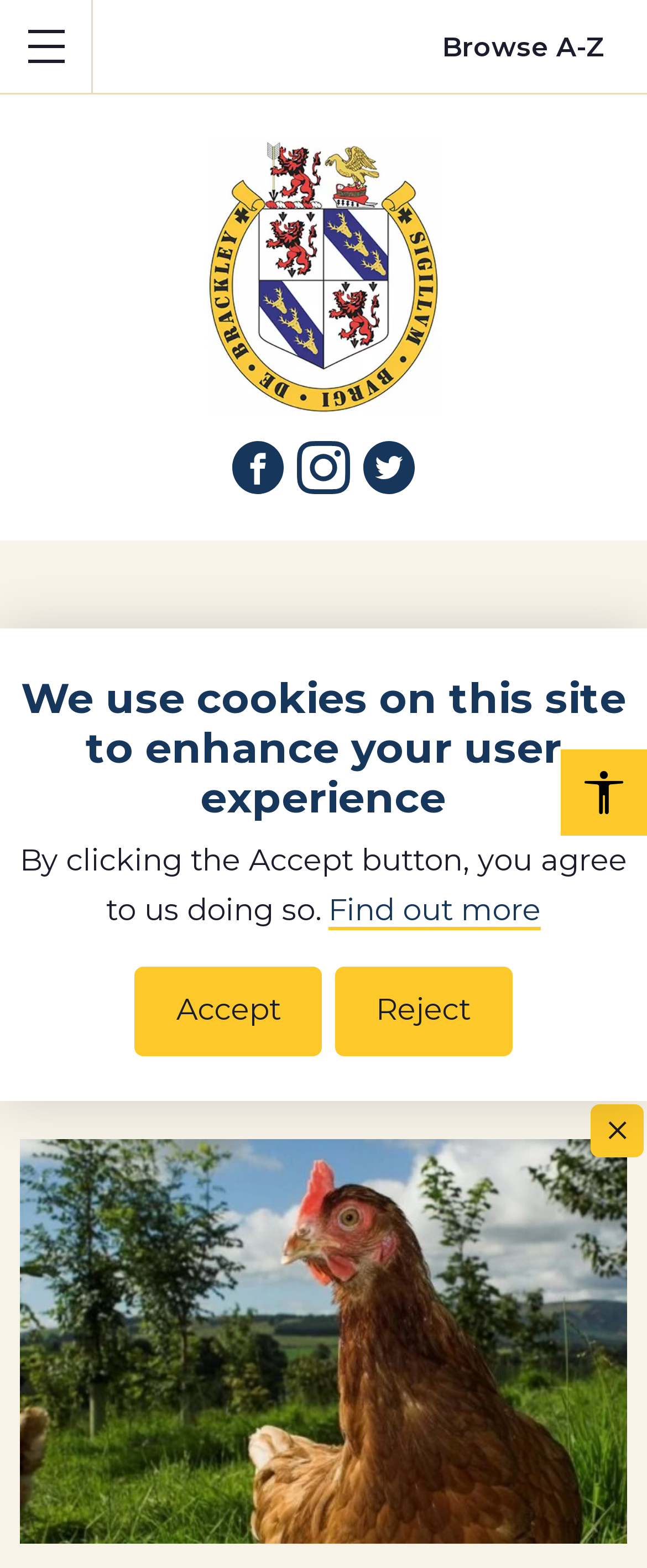Generate a comprehensive description of the contents of the webpage.

The webpage appears to be a government website, specifically from Brackley Town Council, as indicated by the logo at the top left corner of the page. Below the logo, there are links to follow the council on social media platforms, including Facebook, Instagram, and Twitter.

On the top right corner, there is a button to toggle the mobile menu. Below this, there is a link to browse the website alphabetically. The main content of the webpage is headed by a title "Owners must now follow bird flu prevention measures" which is prominently displayed in the middle of the page.

Above the main title, there is a notice about the use of cookies on the website, with a button to accept or reject them. There is also a link to find out more about the cookies policy.

The main content of the webpage appears to be an article or news post about bird flu prevention measures, with a posted date of 1 year ago. The article is attributed to West Northamptonshire Council. There is no image directly related to the article, but there is a human icon link on the right side of the page, which may be a link to a user profile or account.

Overall, the webpage has a simple and organized layout, with clear headings and concise text. The use of icons and images is minimal, but they are used effectively to enhance the user experience.